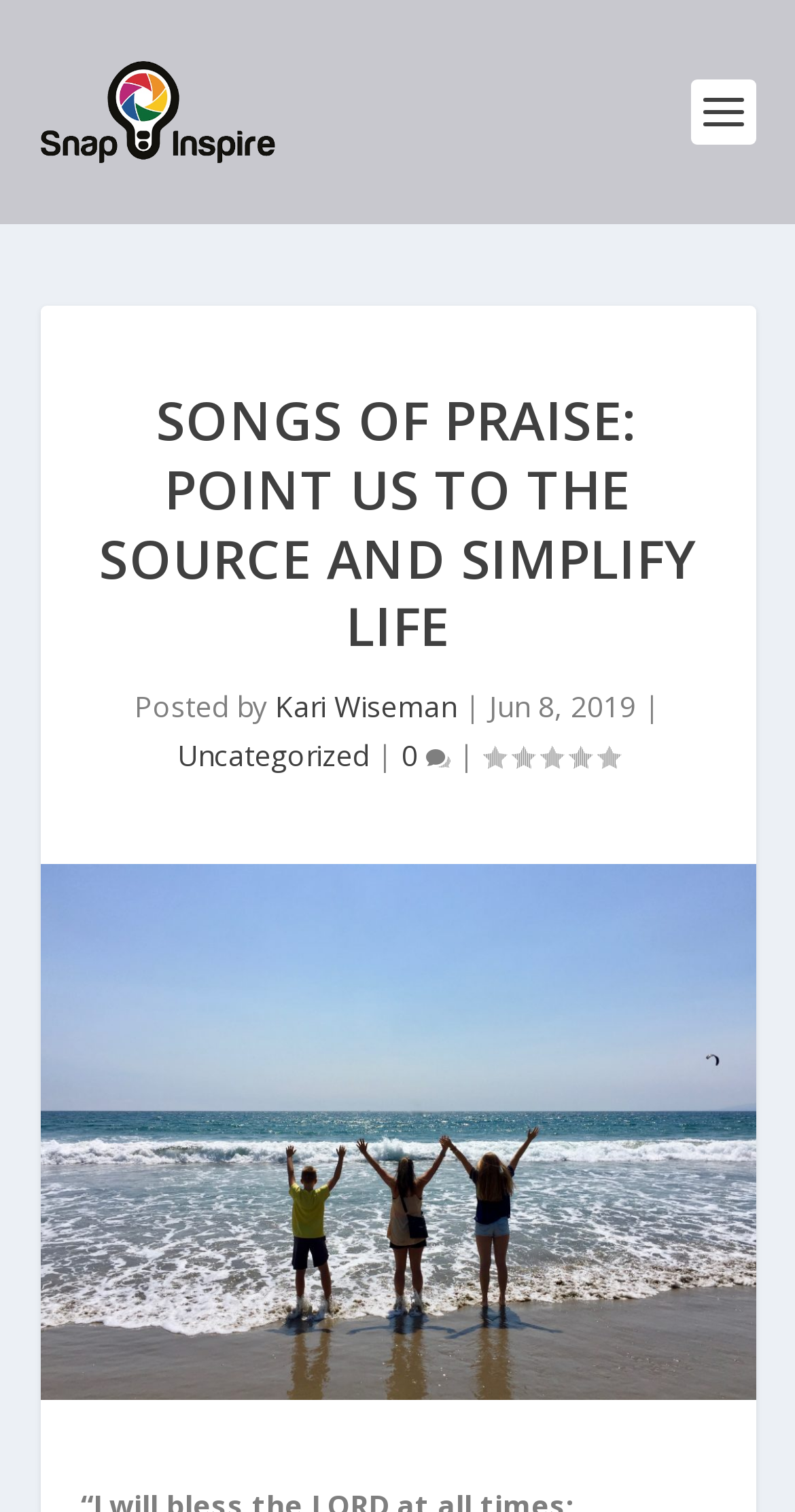Who is the author of this article?
Give a thorough and detailed response to the question.

I found the author's name by looking at the text next to 'Posted by', which is 'Kari Wiseman'.